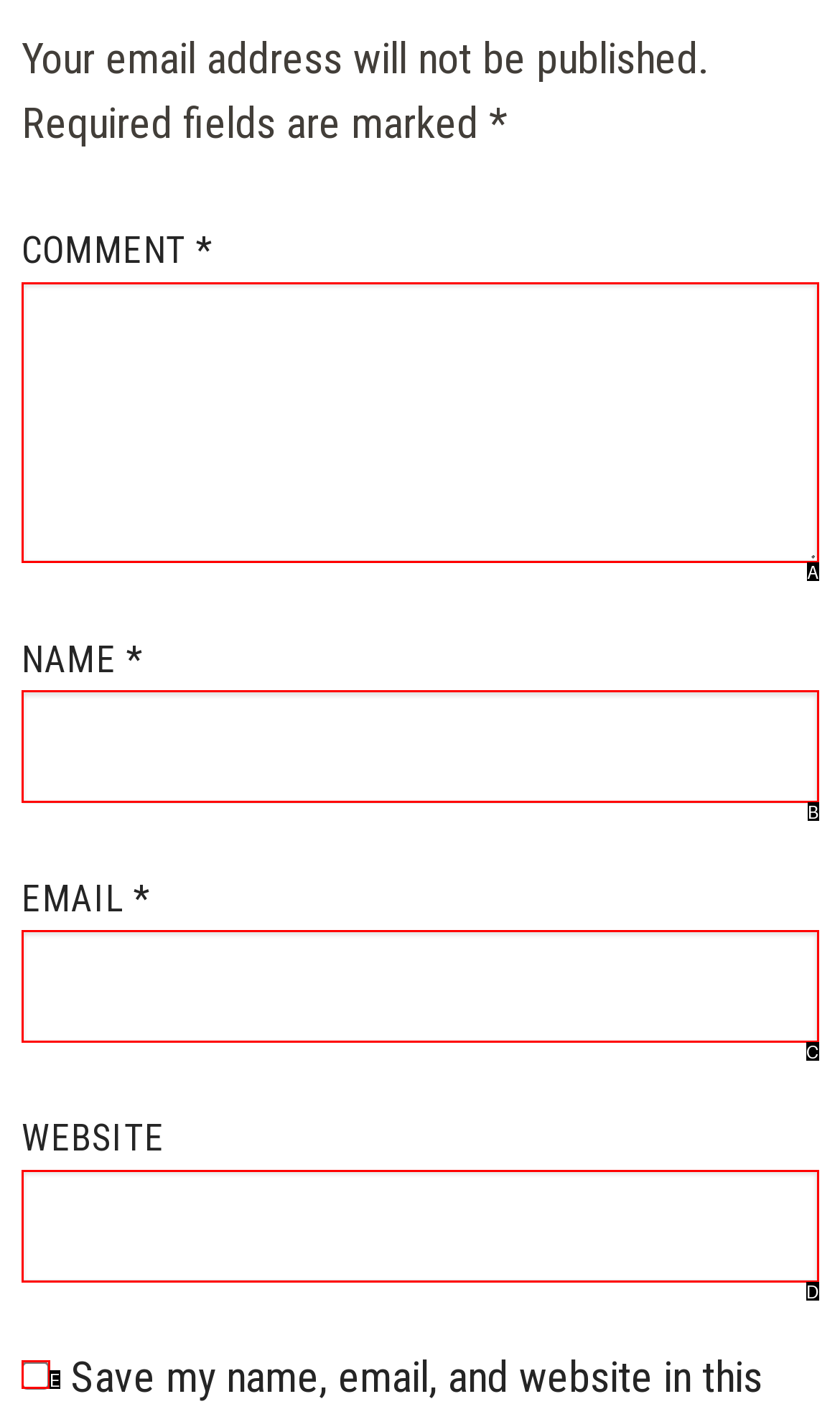Which UI element corresponds to this description: parent_node: NAME * name="author"
Reply with the letter of the correct option.

B